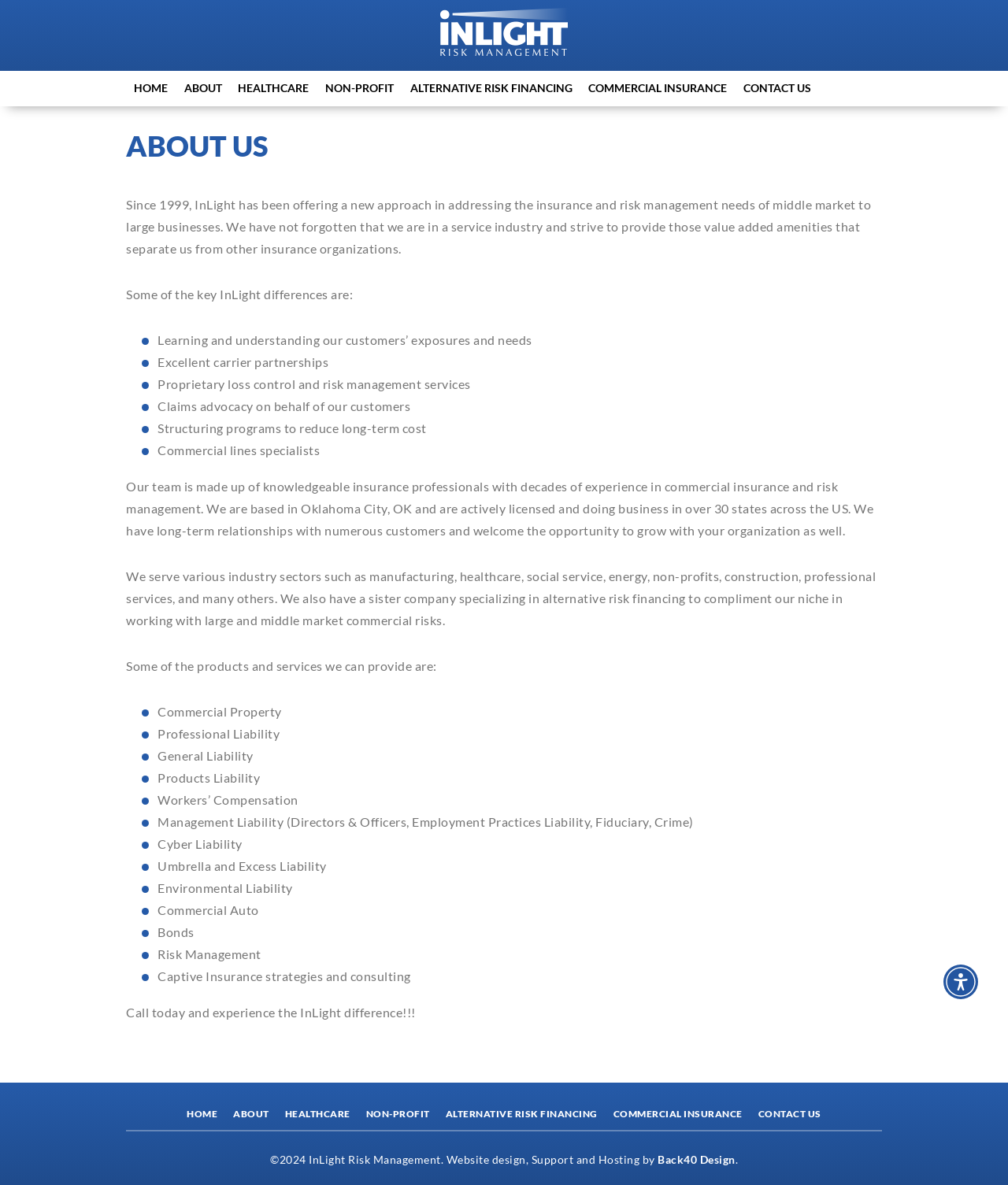What is the location of the company?
We need a detailed and exhaustive answer to the question. Please elaborate.

The location of the company can be found in the static text 'We are based in Oklahoma City, OK and are actively licensed and doing business in over 30 states across the US.' This text is located in the section describing the company's team.